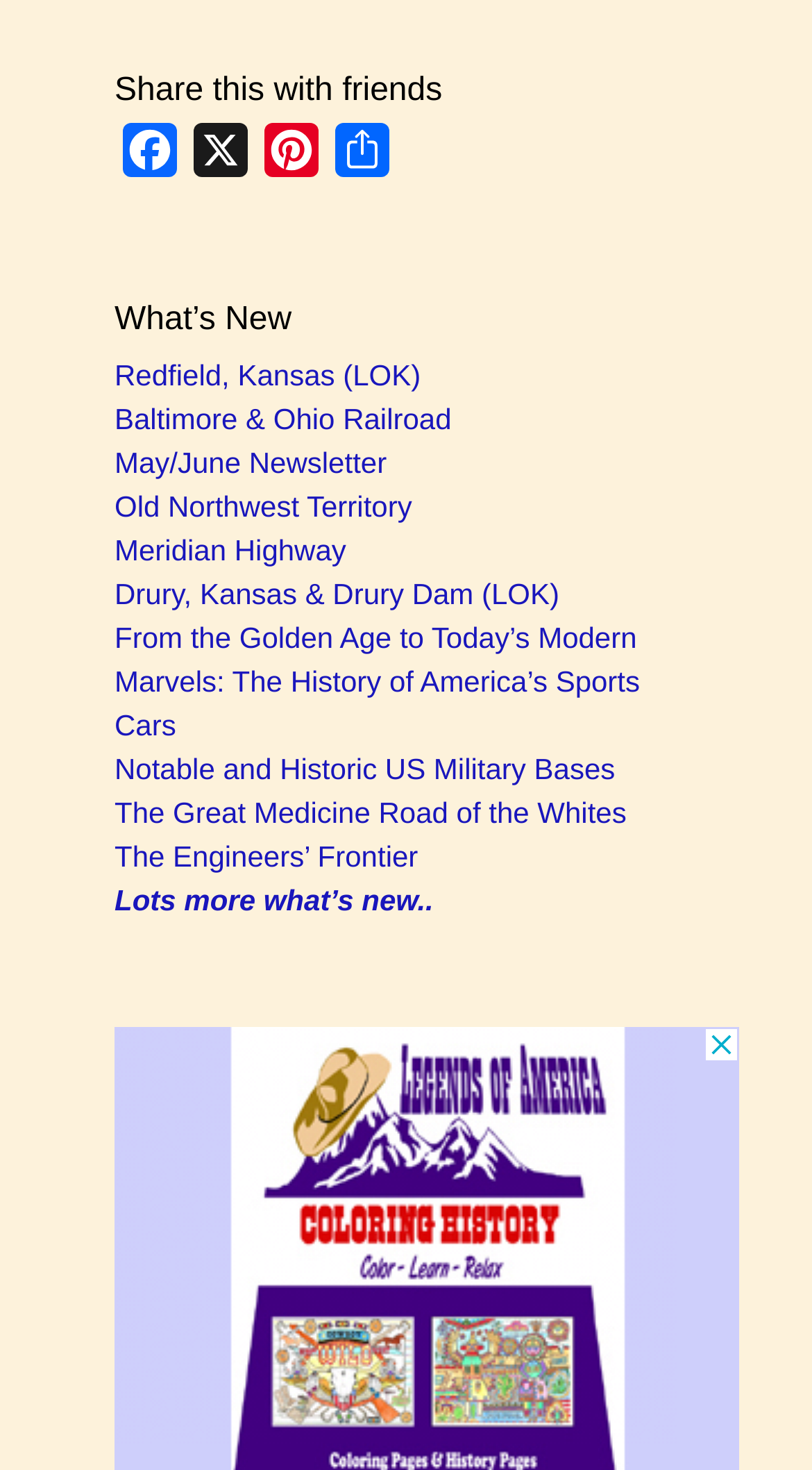For the given element description Redfield, Kansas (LOK), determine the bounding box coordinates of the UI element. The coordinates should follow the format (top-left x, top-left y, bottom-right x, bottom-right y) and be within the range of 0 to 1.

[0.141, 0.173, 0.518, 0.196]